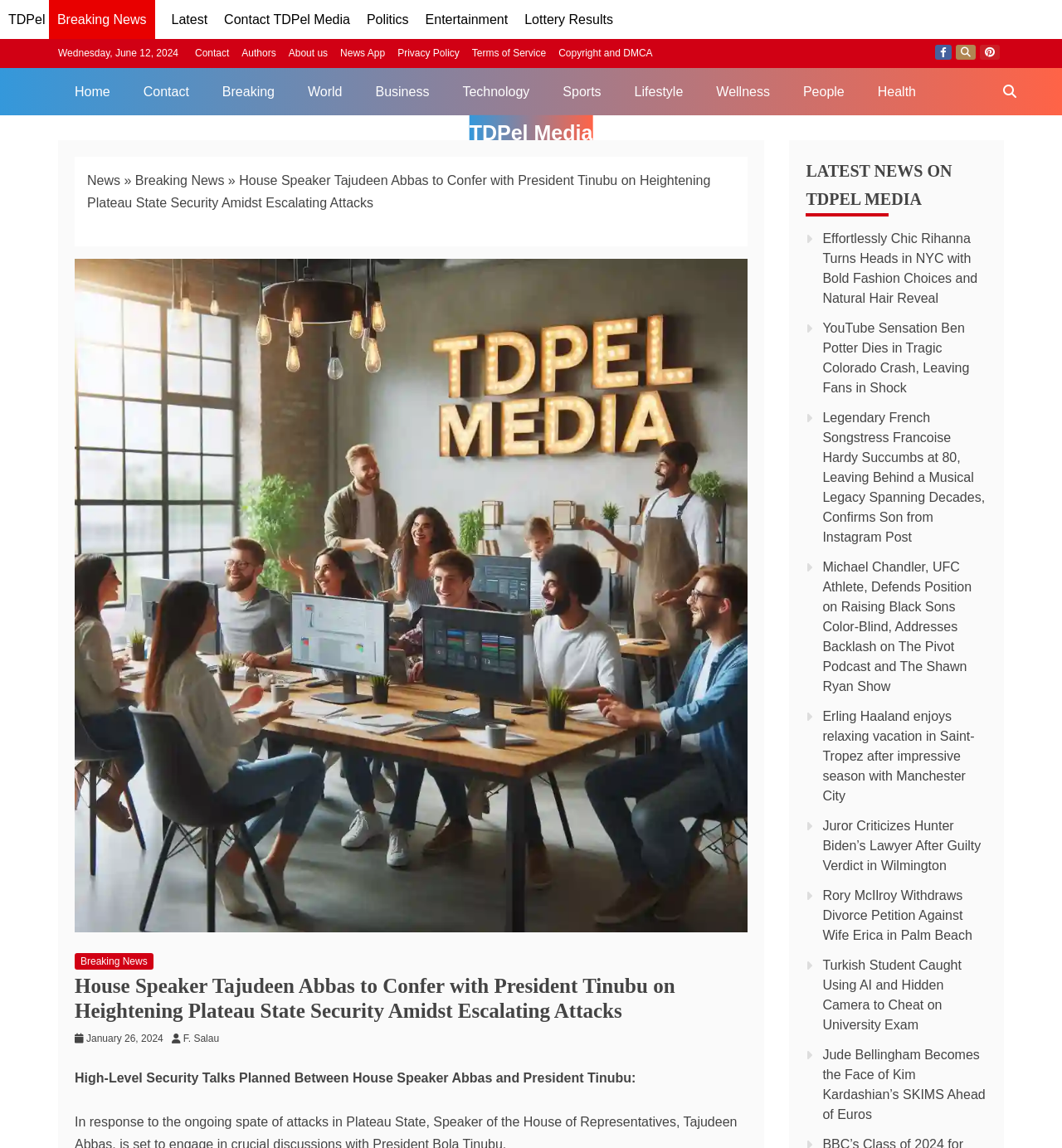Can you find the bounding box coordinates for the UI element given this description: "Home"? Provide the coordinates as four float numbers between 0 and 1: [left, top, right, bottom].

[0.055, 0.059, 0.119, 0.1]